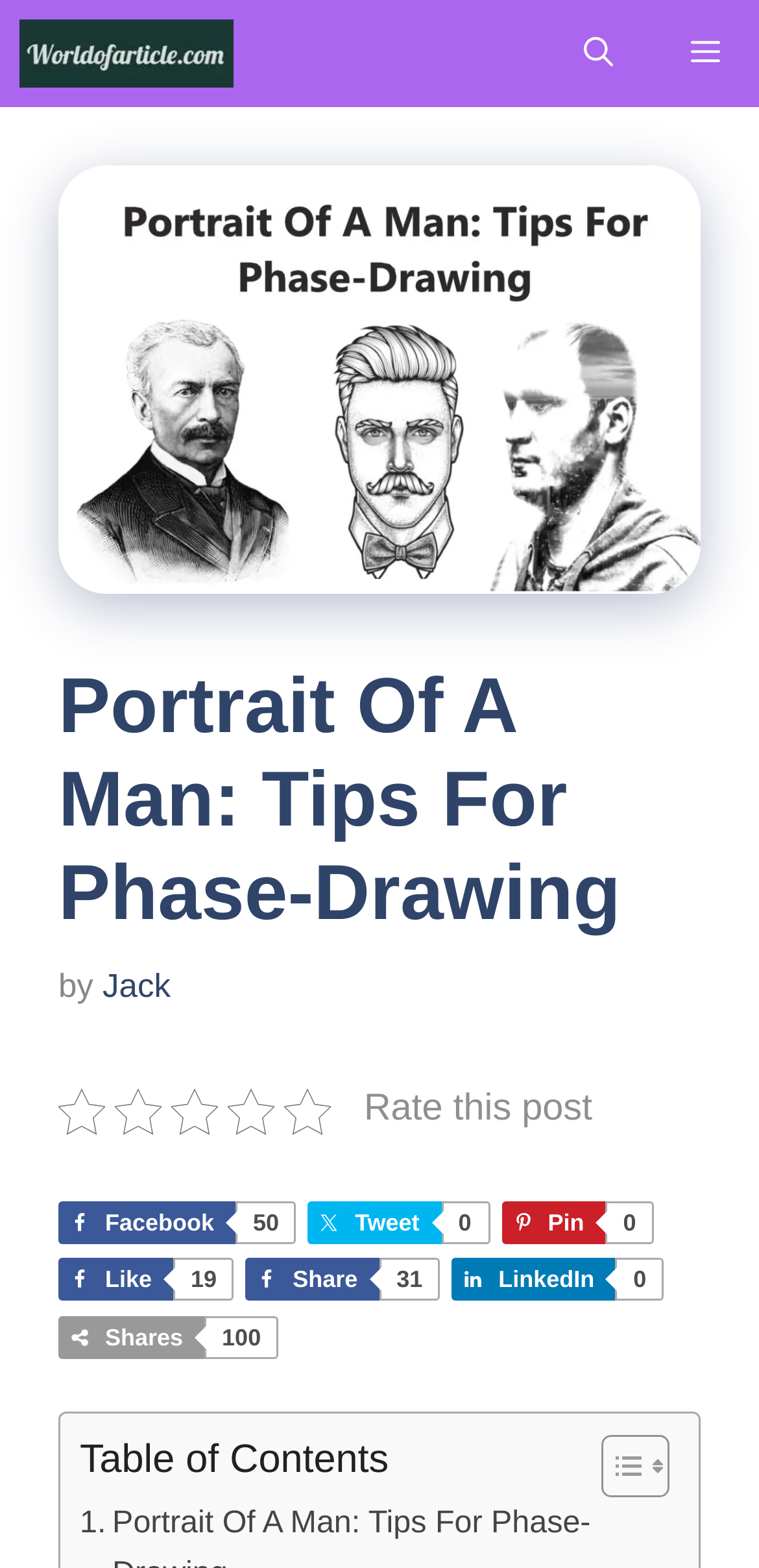Determine the bounding box coordinates for the clickable element to execute this instruction: "Visit the author's page". Provide the coordinates as four float numbers between 0 and 1, i.e., [left, top, right, bottom].

[0.135, 0.617, 0.225, 0.64]